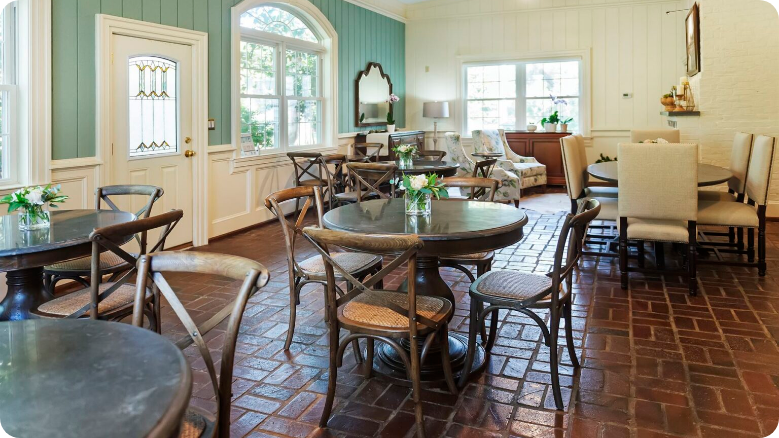What is the purpose of the comfortable seating area?
From the screenshot, provide a brief answer in one word or phrase.

To unwind or hold informal meetings